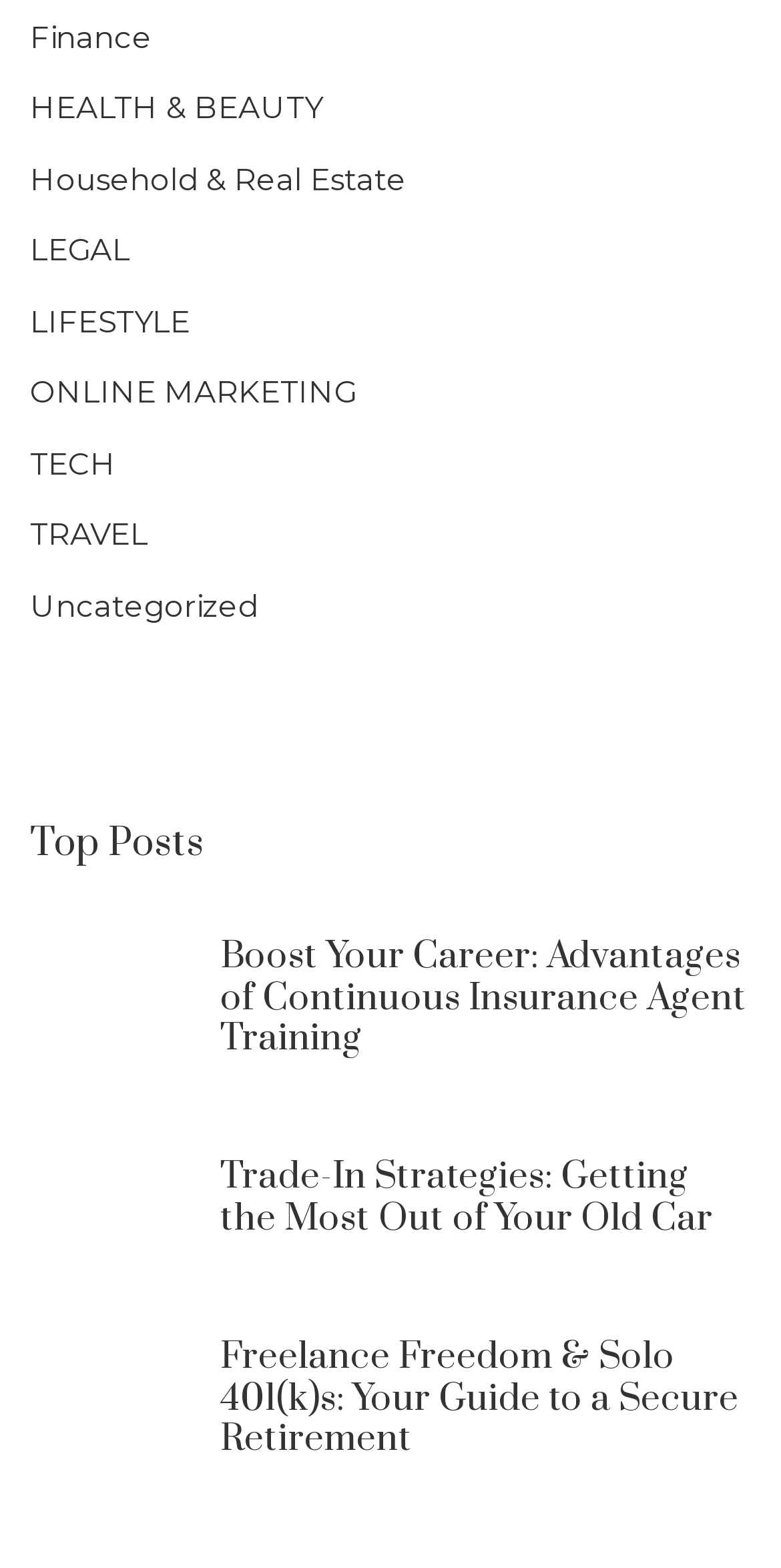Is there a heading labeled 'Top Posts'?
Using the image, give a concise answer in the form of a single word or short phrase.

Yes